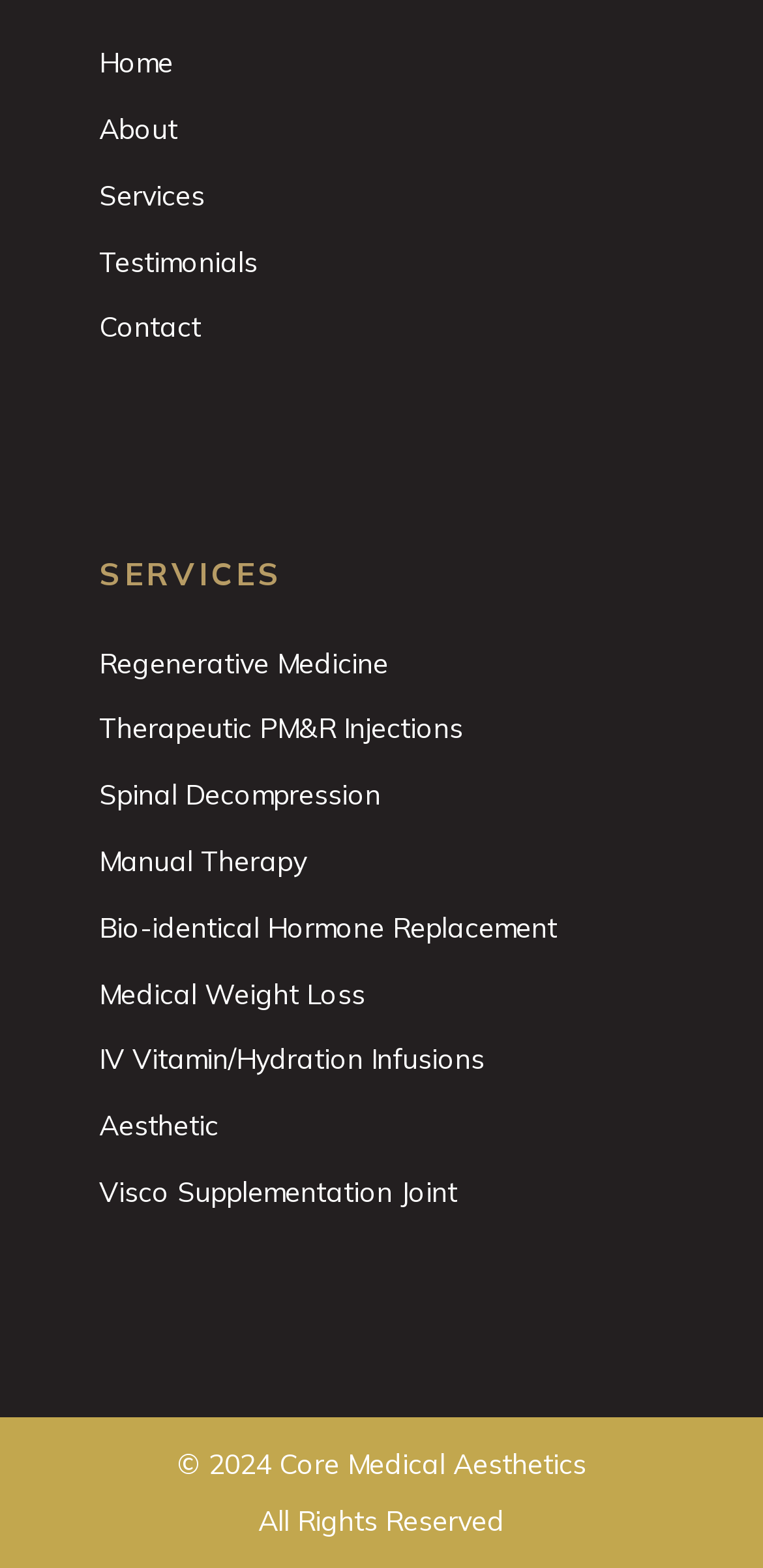Locate the UI element described by Contact and provide its bounding box coordinates. Use the format (top-left x, top-left y, bottom-right x, bottom-right y) with all values as floating point numbers between 0 and 1.

[0.13, 0.192, 0.87, 0.228]